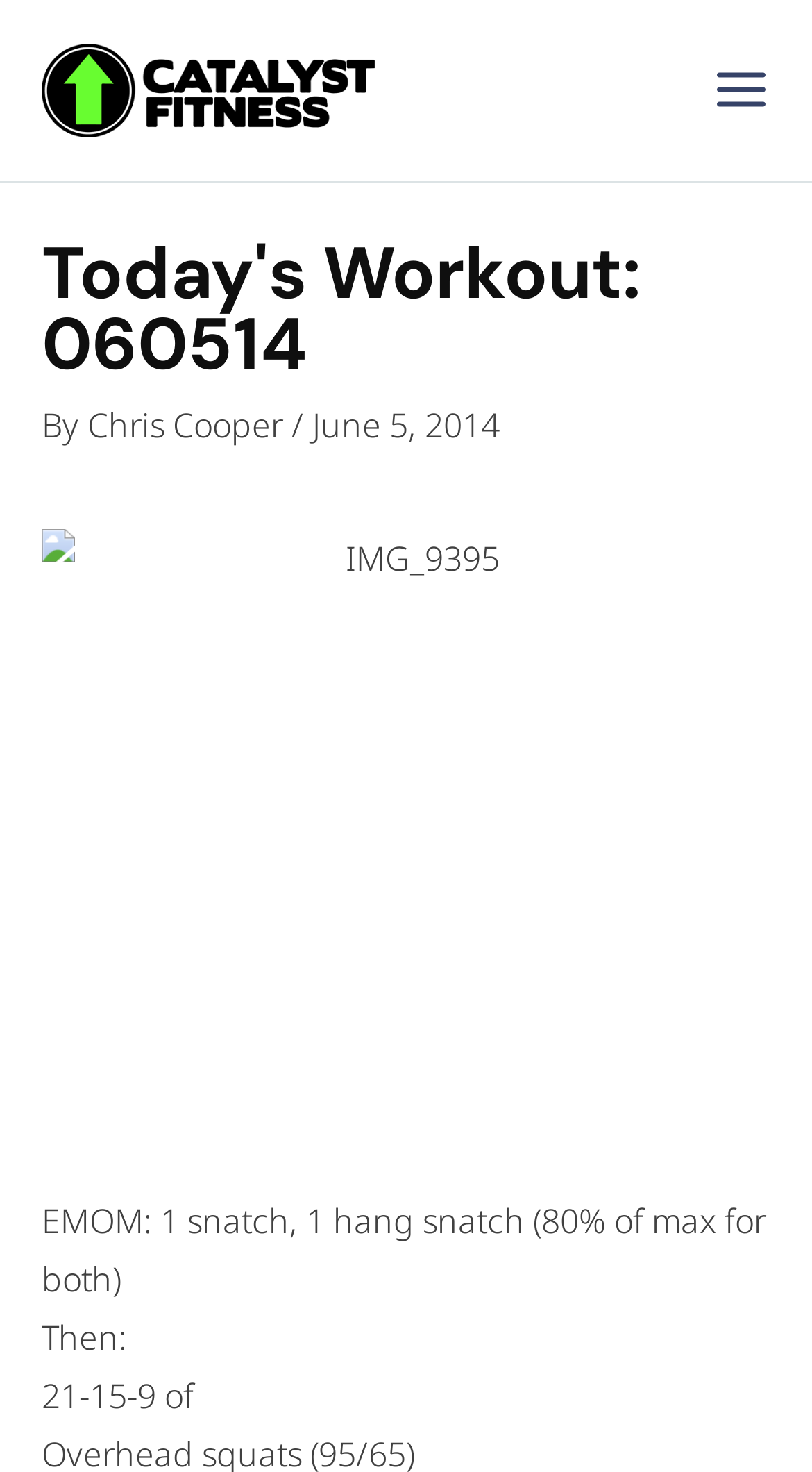How many rounds of overhead squats are there? Examine the screenshot and reply using just one word or a brief phrase.

3